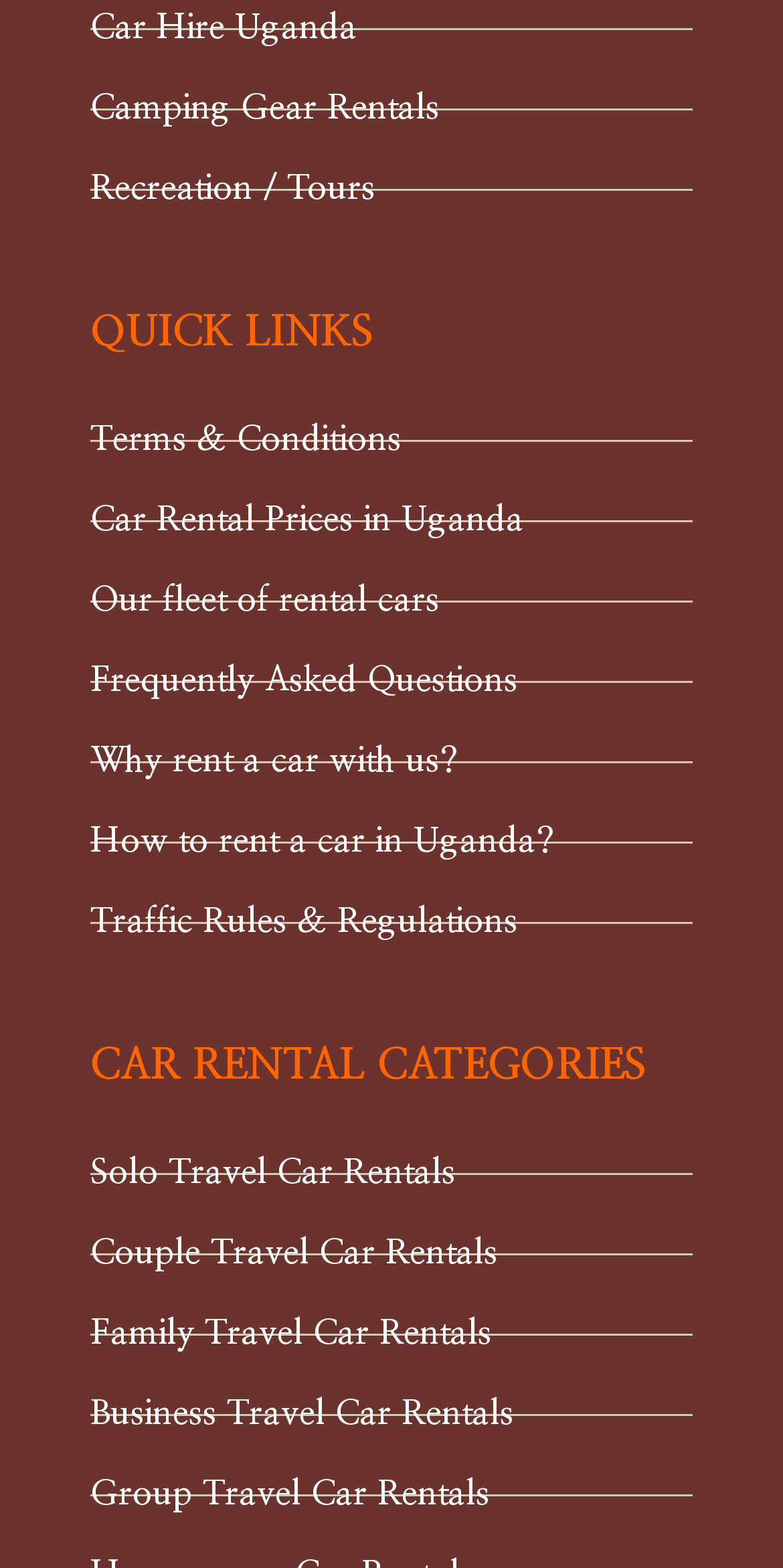Please specify the bounding box coordinates of the clickable region necessary for completing the following instruction: "Click on Car Hire Uganda". The coordinates must consist of four float numbers between 0 and 1, i.e., [left, top, right, bottom].

[0.115, 0.004, 0.456, 0.029]